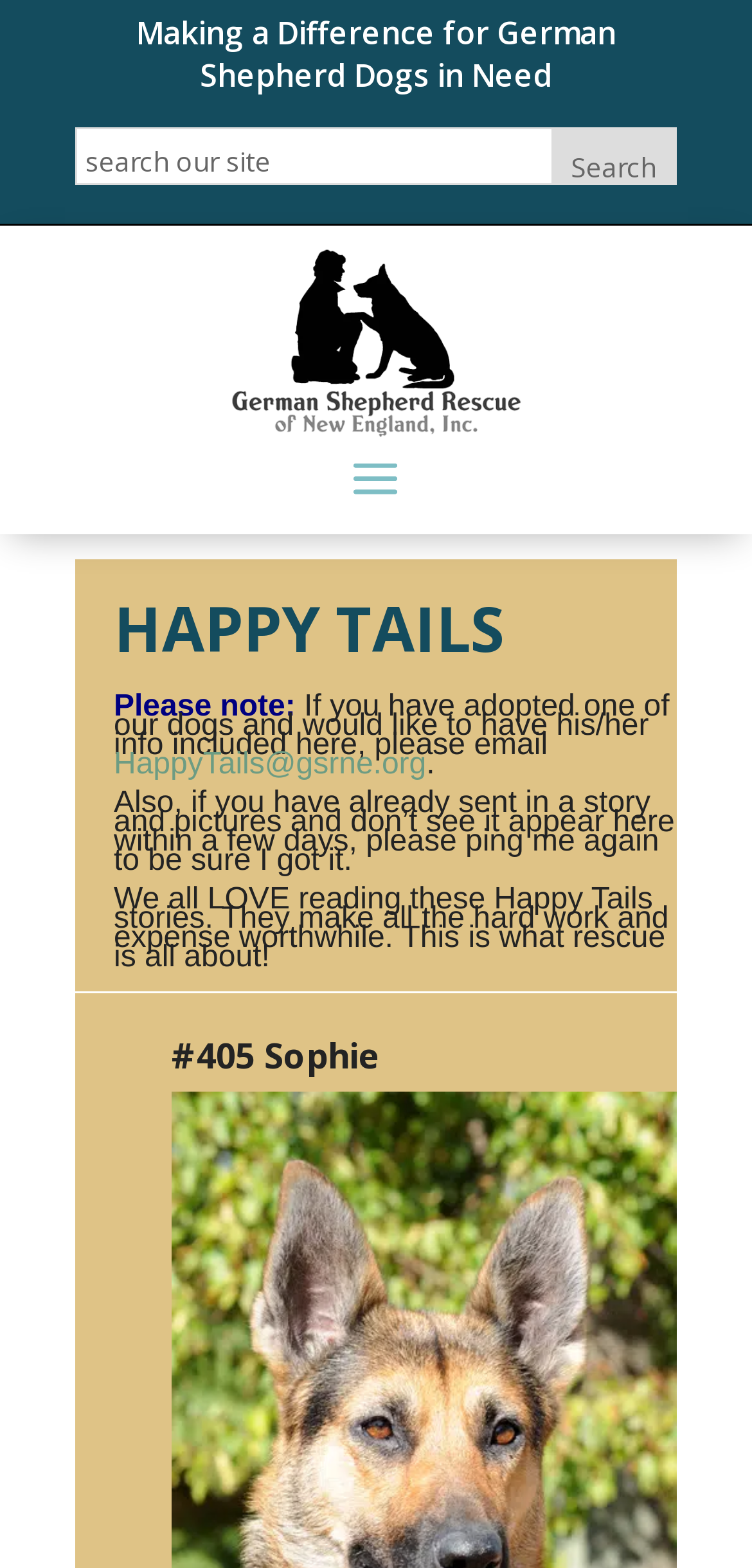Please respond to the question with a concise word or phrase:
What is the breed of the dog on this webpage?

German Shepherd